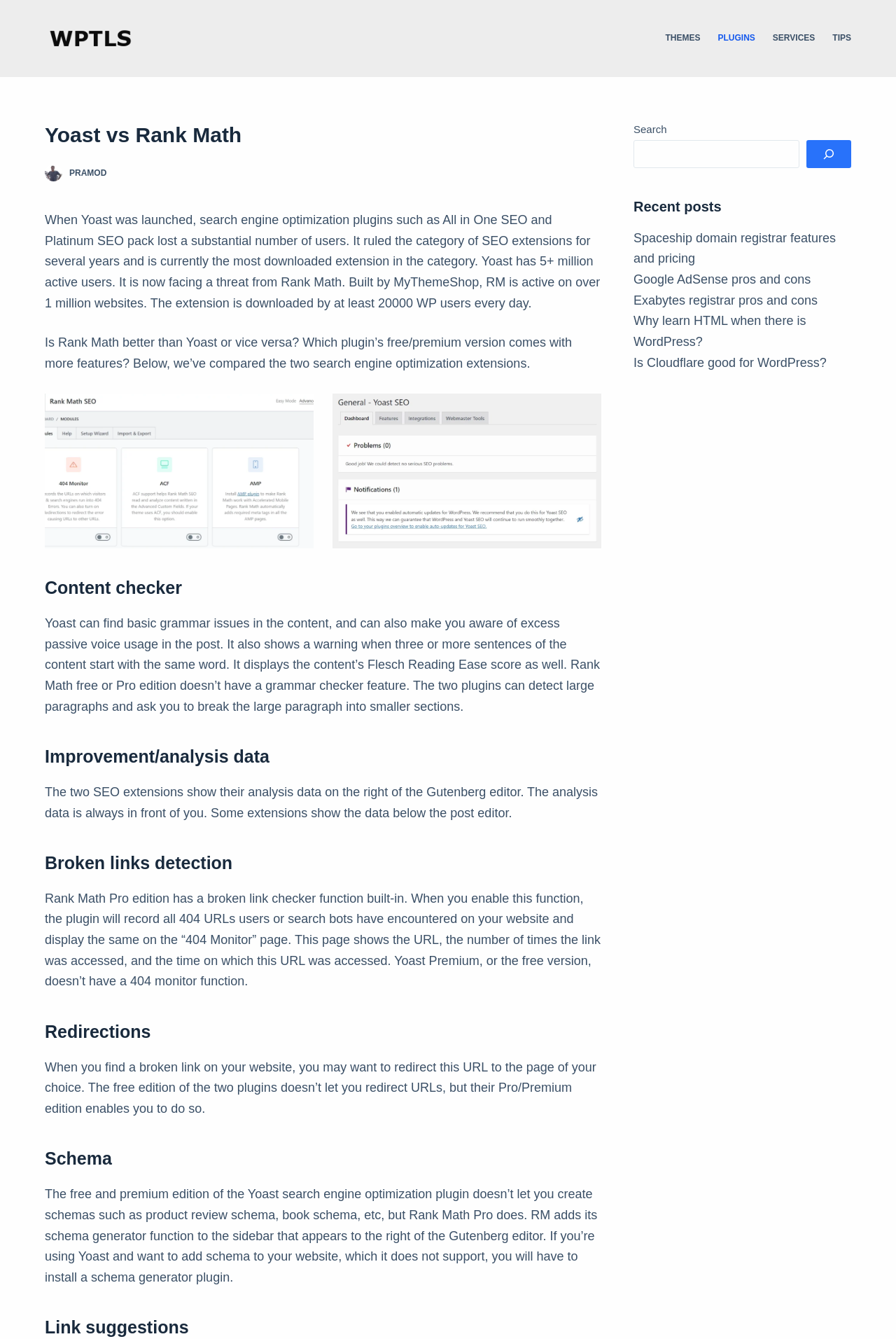Determine the bounding box coordinates for the clickable element to execute this instruction: "Click on the 'WPTLS' link". Provide the coordinates as four float numbers between 0 and 1, i.e., [left, top, right, bottom].

[0.05, 0.016, 0.167, 0.042]